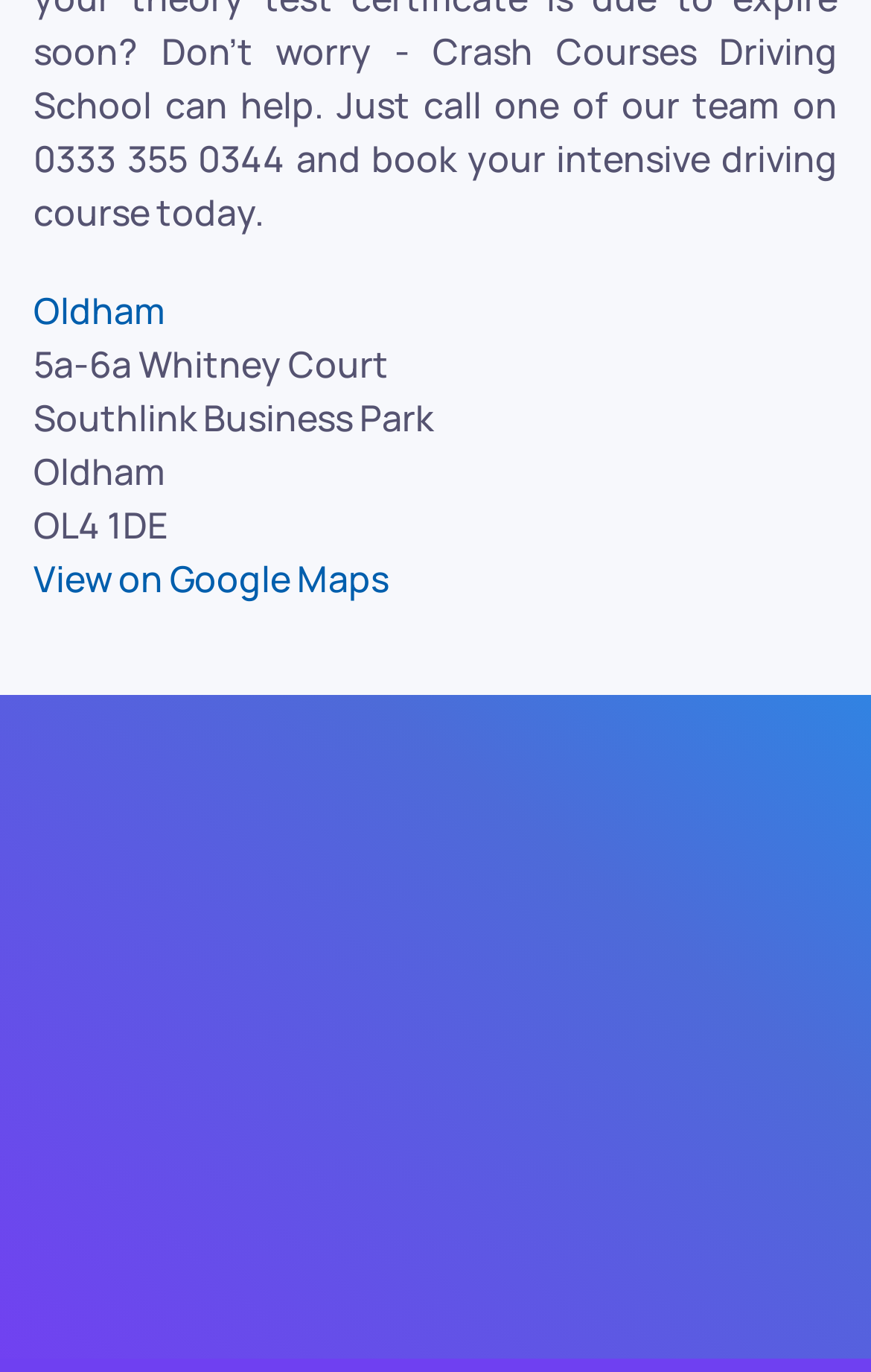Locate the bounding box coordinates of the element that needs to be clicked to carry out the instruction: "Return to the top of the page". The coordinates should be given as four float numbers ranging from 0 to 1, i.e., [left, top, right, bottom].

[0.44, 0.848, 0.56, 0.925]